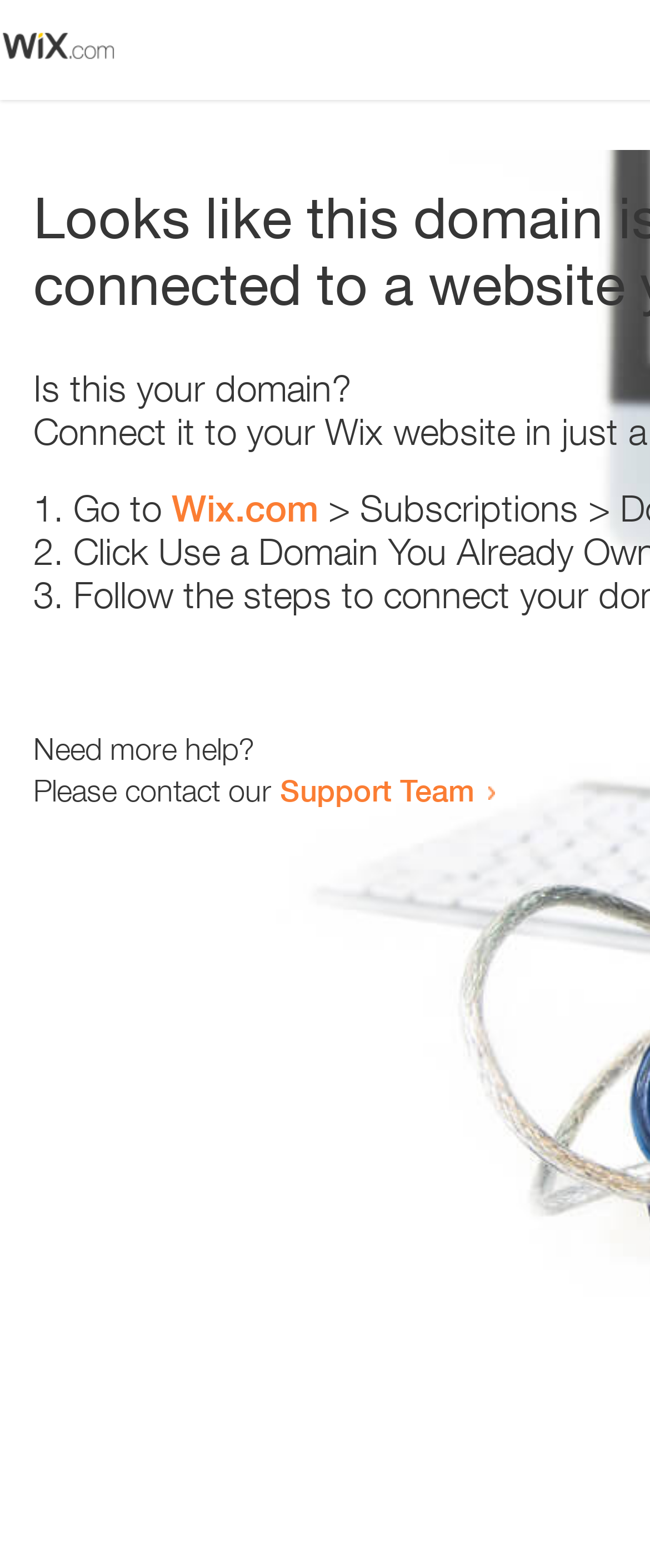Explain in detail what is displayed on the webpage.

The webpage appears to be an error page, with a small image at the top left corner. Below the image, there is a heading that reads "Is this your domain?" centered on the page. 

Underneath the heading, there is a numbered list with three items. The first item starts with "1." and has the text "Go to" followed by a link to "Wix.com". The second item starts with "2." and the third item starts with "3.", but their contents are not specified. 

At the bottom of the page, there is a section that provides additional help options. It starts with the text "Need more help?" followed by a sentence "Please contact our" and a link to the "Support Team".